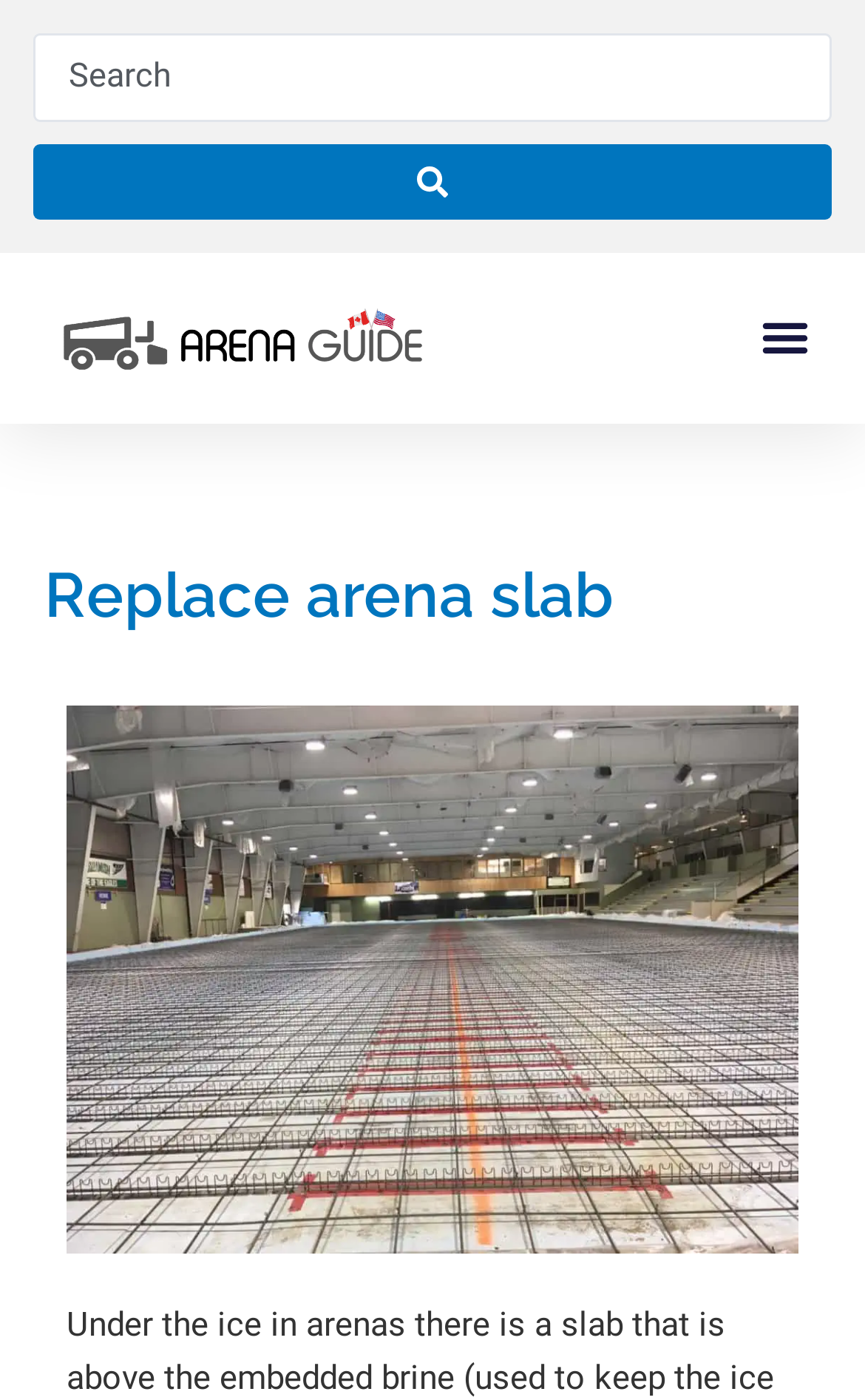Can you identify and provide the main heading of the webpage?

Replace arena slab